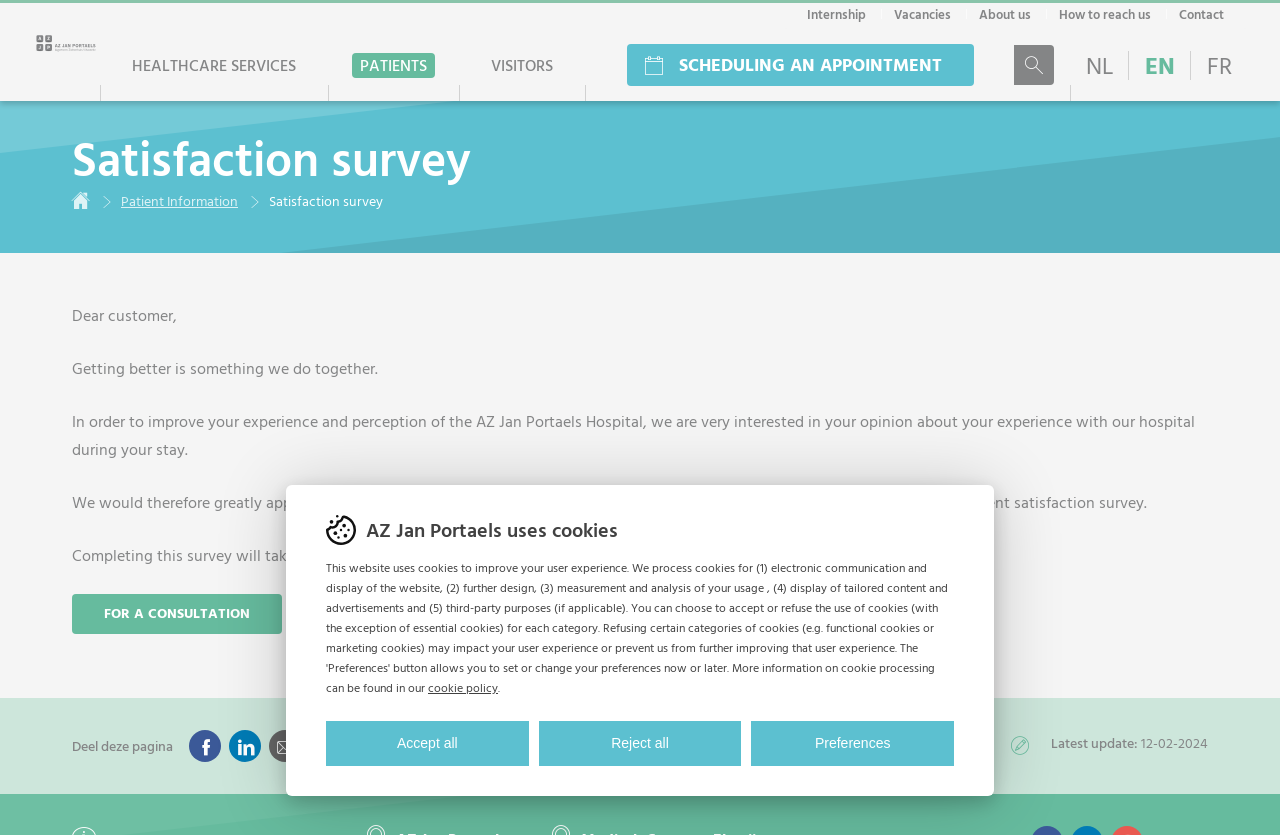Find and provide the bounding box coordinates for the UI element described with: "Reject all".

[0.421, 0.863, 0.579, 0.917]